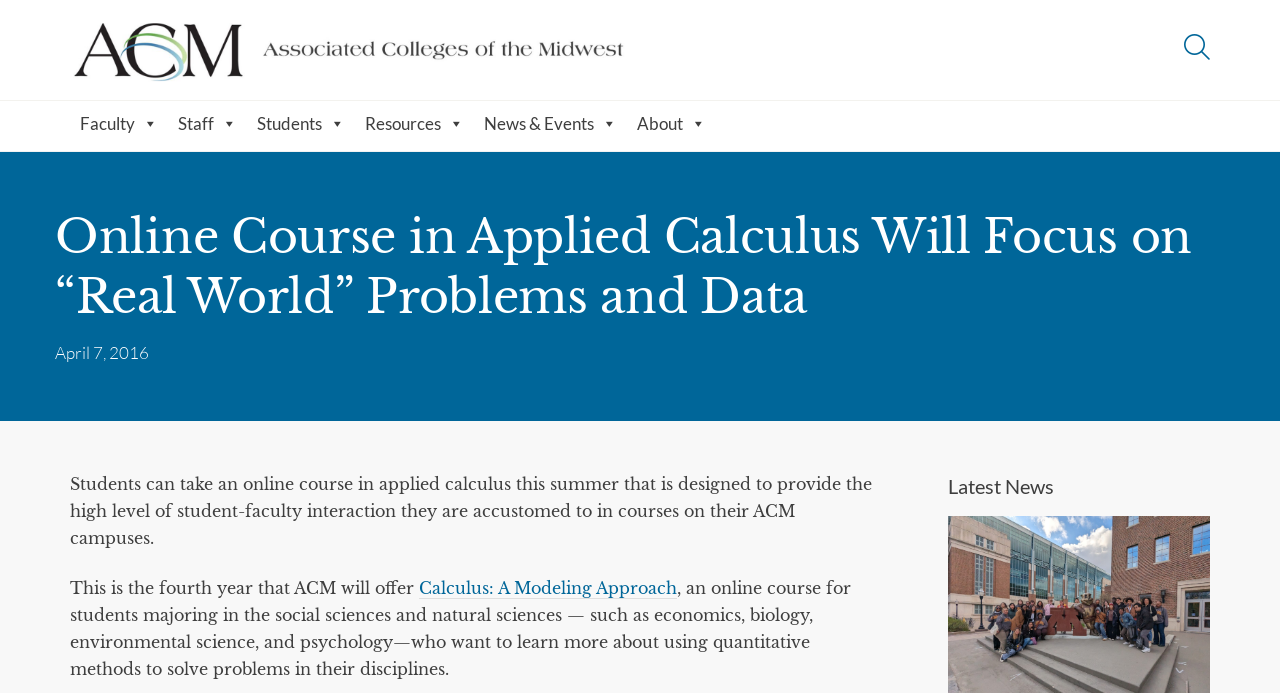What is the focus of the online course?
Please give a detailed and elaborate explanation in response to the question.

The focus of the online course is on 'Real World' problems and data, as mentioned in the heading 'Online Course in Applied Calculus Will Focus on “Real World” Problems and Data'.